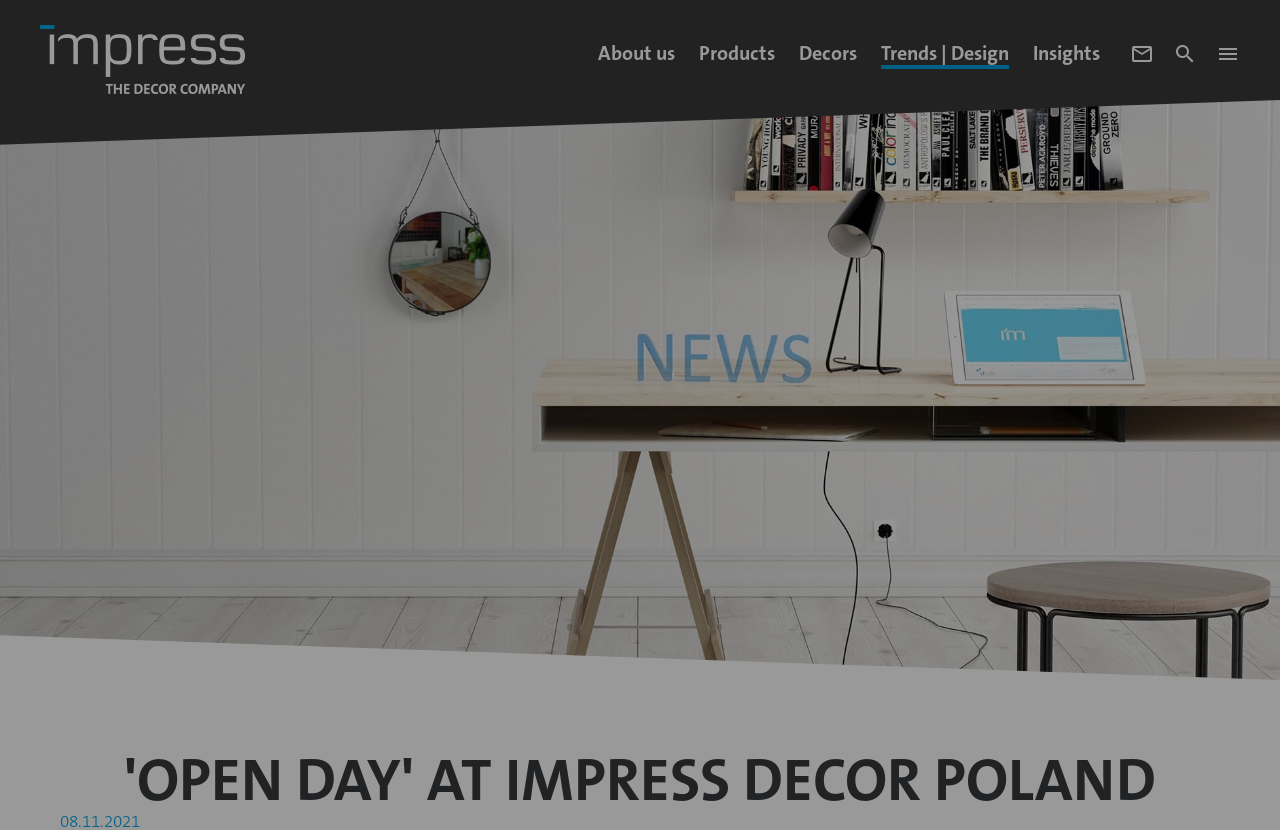Pinpoint the bounding box coordinates of the clickable area necessary to execute the following instruction: "search for something". The coordinates should be given as four float numbers between 0 and 1, namely [left, top, right, bottom].

[0.916, 0.059, 0.935, 0.086]